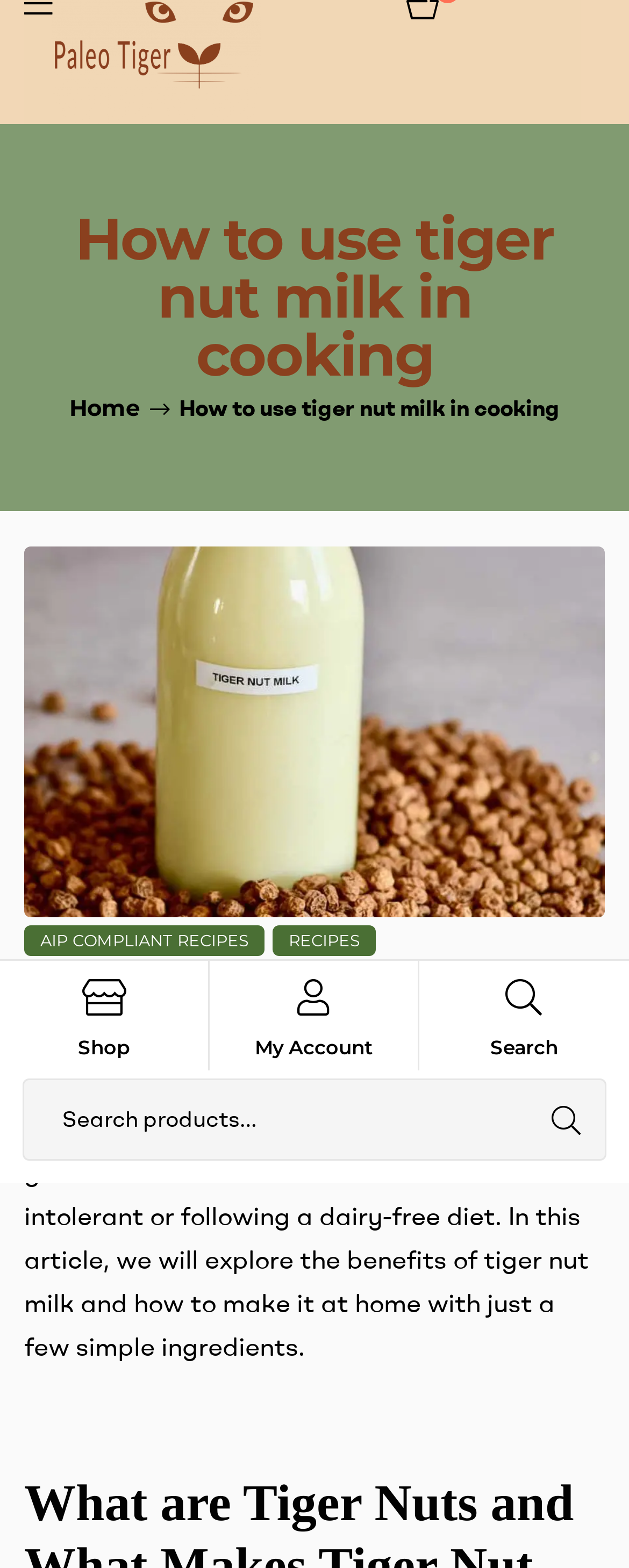Using the webpage screenshot, find the UI element described by February 2, 2023May 7, 2024. Provide the bounding box coordinates in the format (top-left x, top-left y, bottom-right x, bottom-right y), ensuring all values are floating point numbers between 0 and 1.

[0.077, 0.627, 0.333, 0.643]